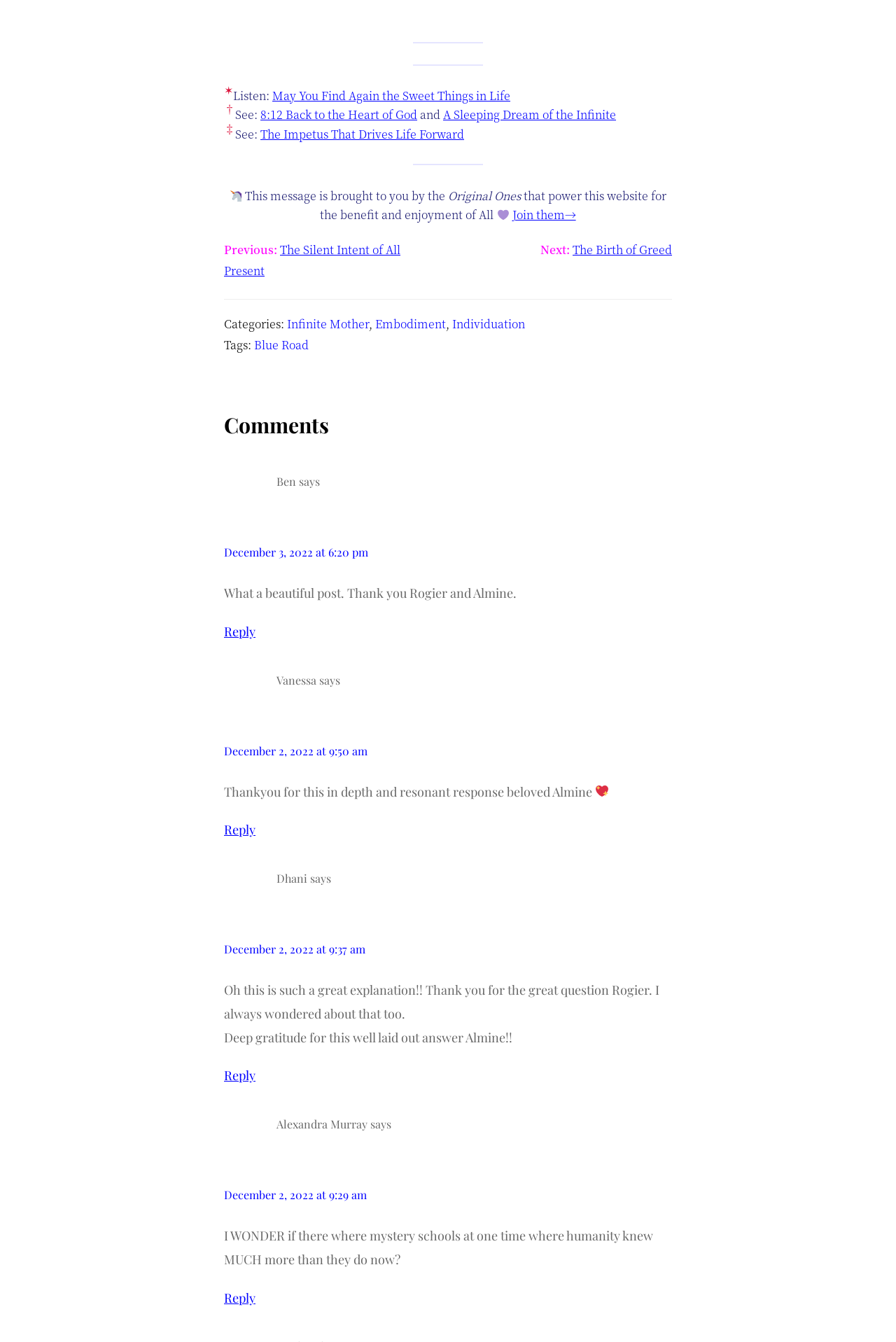Answer the question with a brief word or phrase:
What is the symbol above the text 'Listen:'?

✶